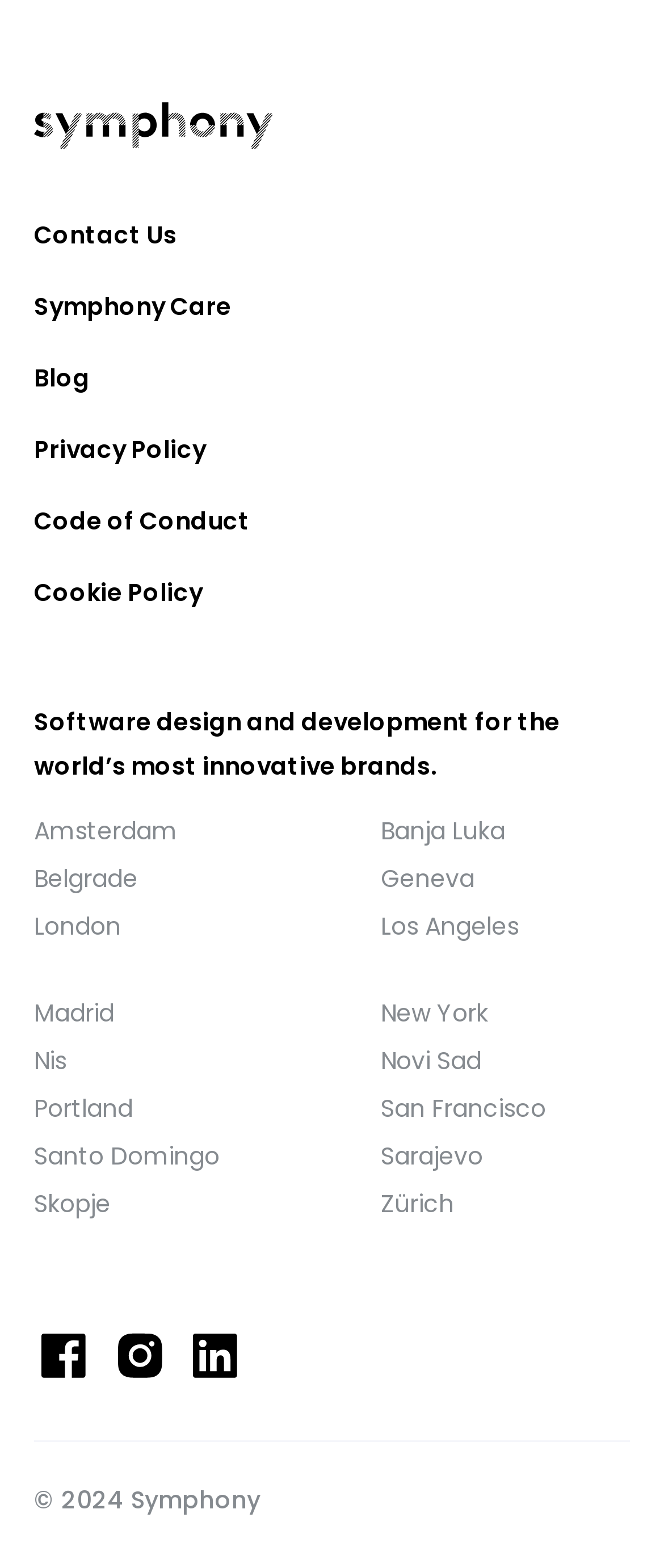Please look at the image and answer the question with a detailed explanation: What is the tagline of the company?

I found the tagline by looking at the text 'Software design and development for the world’s most innovative brands.' which is prominently displayed on the page.